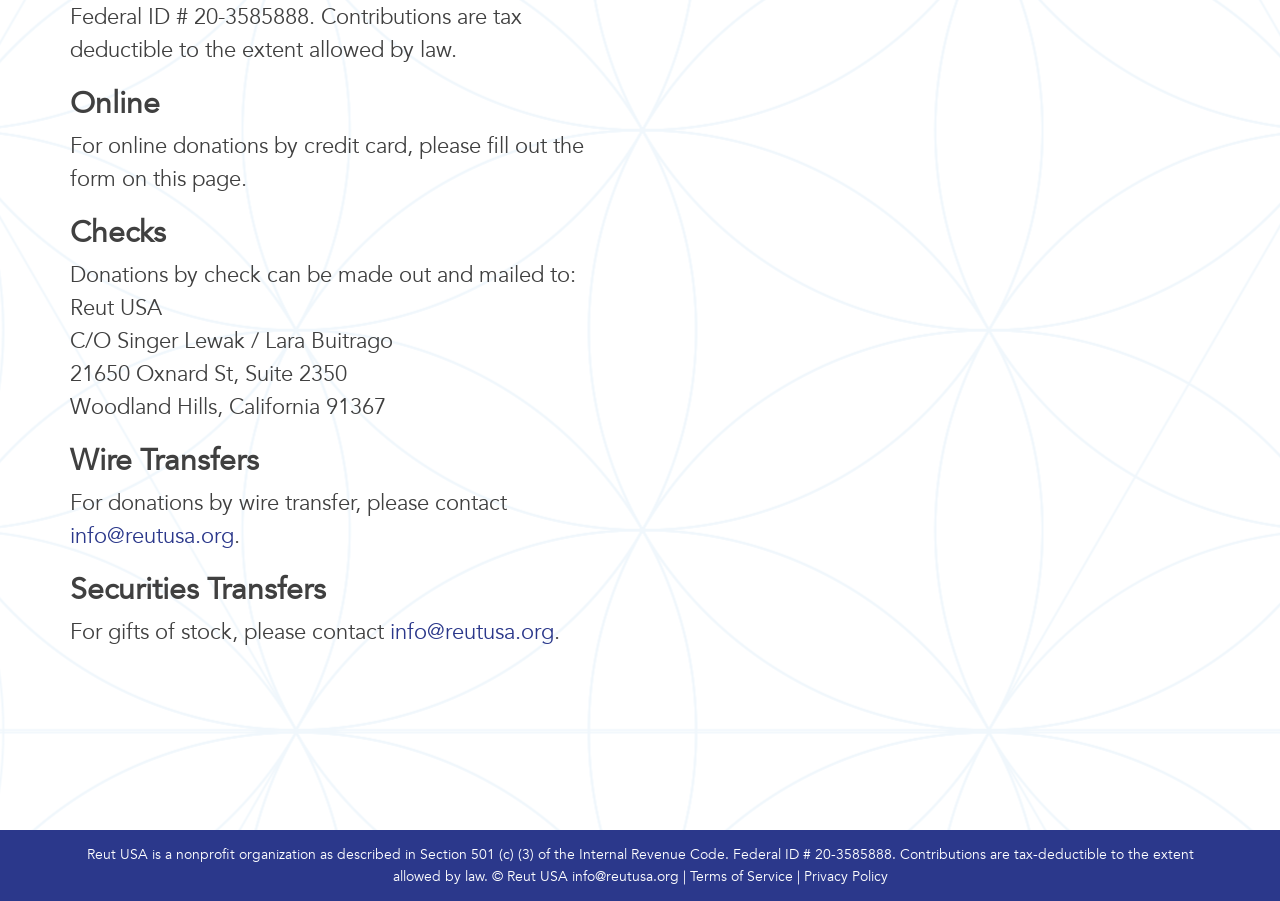Find the bounding box coordinates for the HTML element described in this sentence: "Terms of Service". Provide the coordinates as four float numbers between 0 and 1, in the format [left, top, right, bottom].

[0.539, 0.963, 0.619, 0.982]